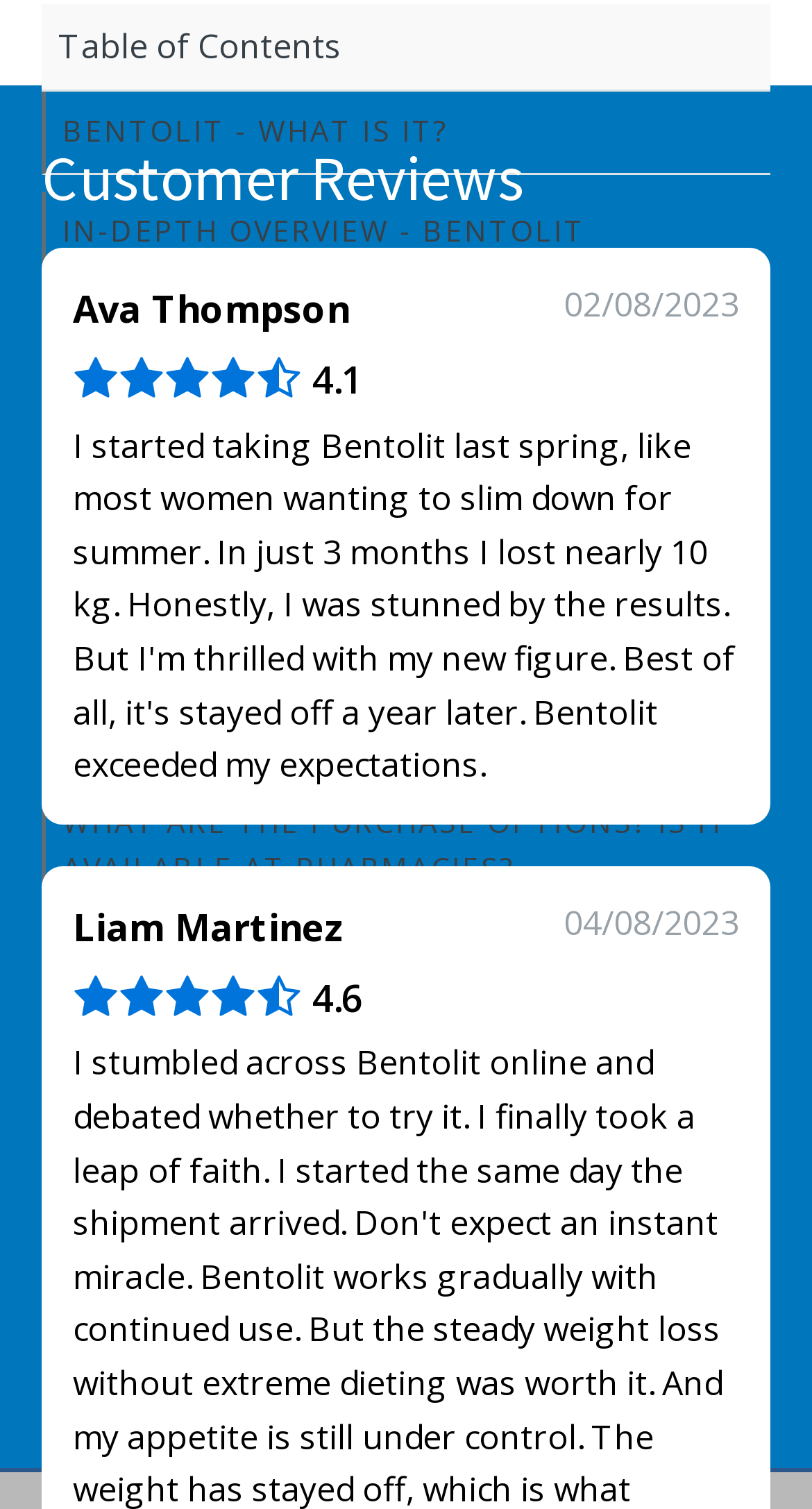Identify the bounding box coordinates for the region to click in order to carry out this instruction: "Click on 'CUSTOMER REVIEWS' link". Provide the coordinates using four float numbers between 0 and 1, formatted as [left, top, right, bottom].

[0.051, 0.942, 0.949, 0.997]